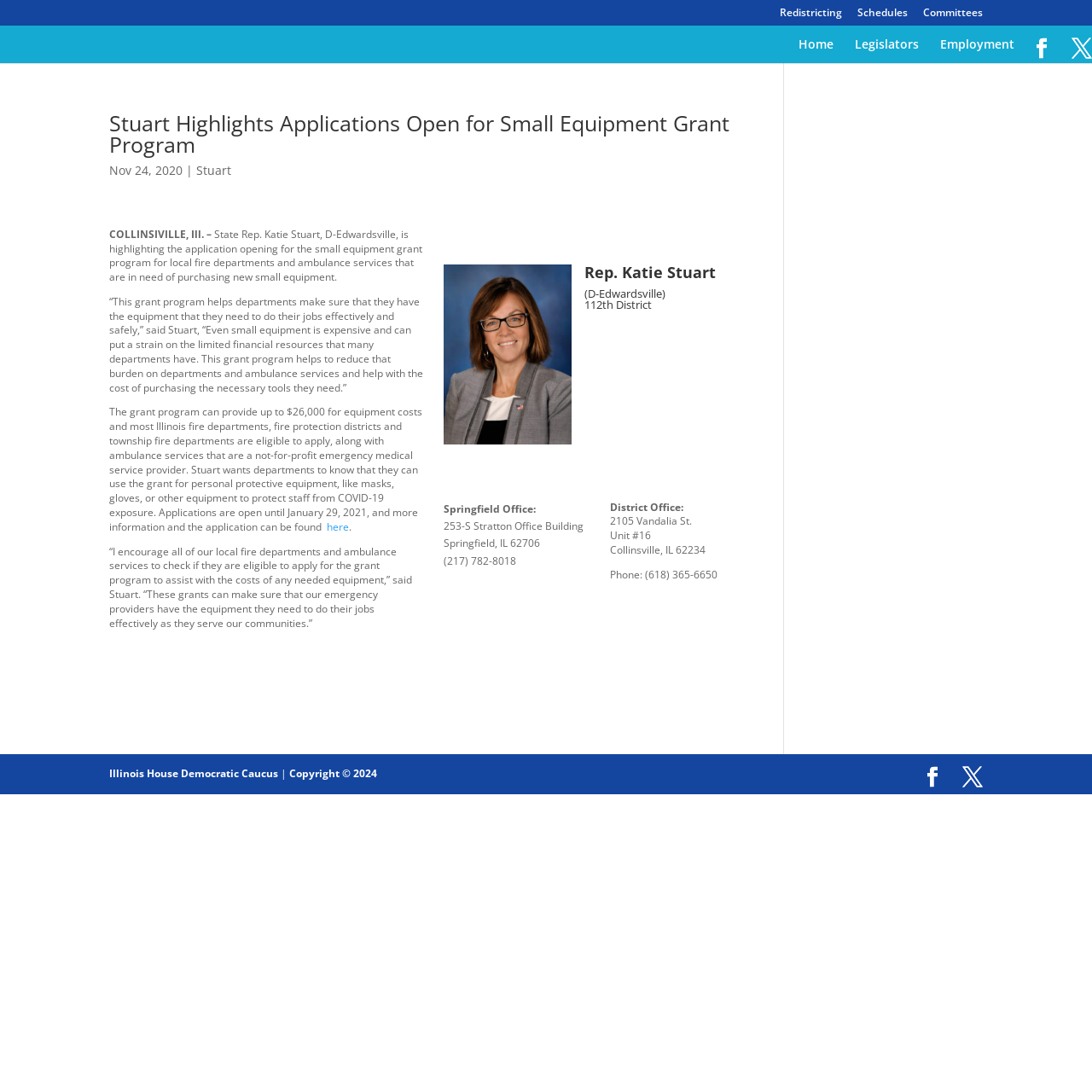Identify the bounding box coordinates for the region to click in order to carry out this instruction: "Click on the 'here' link". Provide the coordinates using four float numbers between 0 and 1, formatted as [left, top, right, bottom].

[0.299, 0.476, 0.32, 0.489]